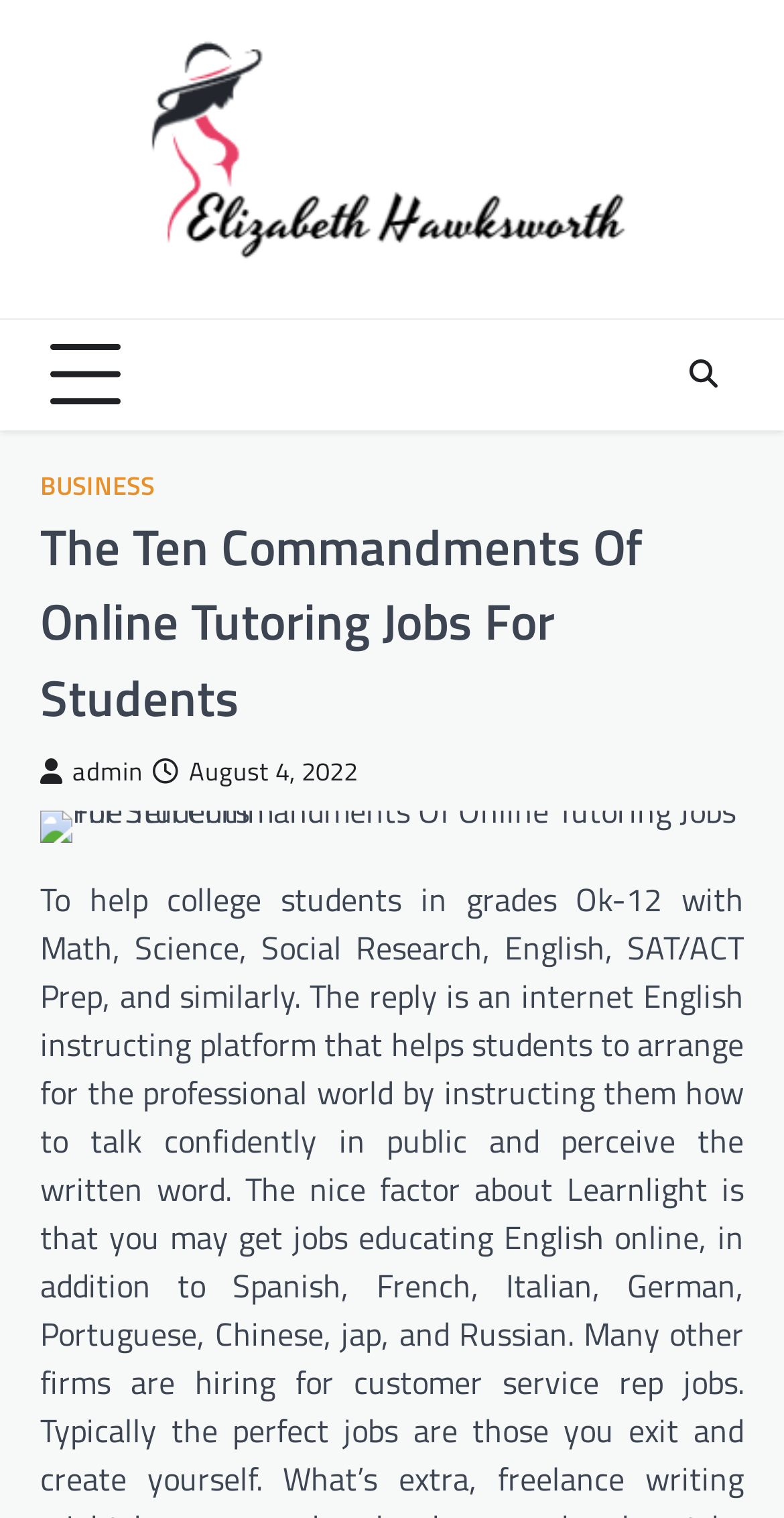Given the following UI element description: "Business", find the bounding box coordinates in the webpage screenshot.

[0.051, 0.31, 0.197, 0.33]